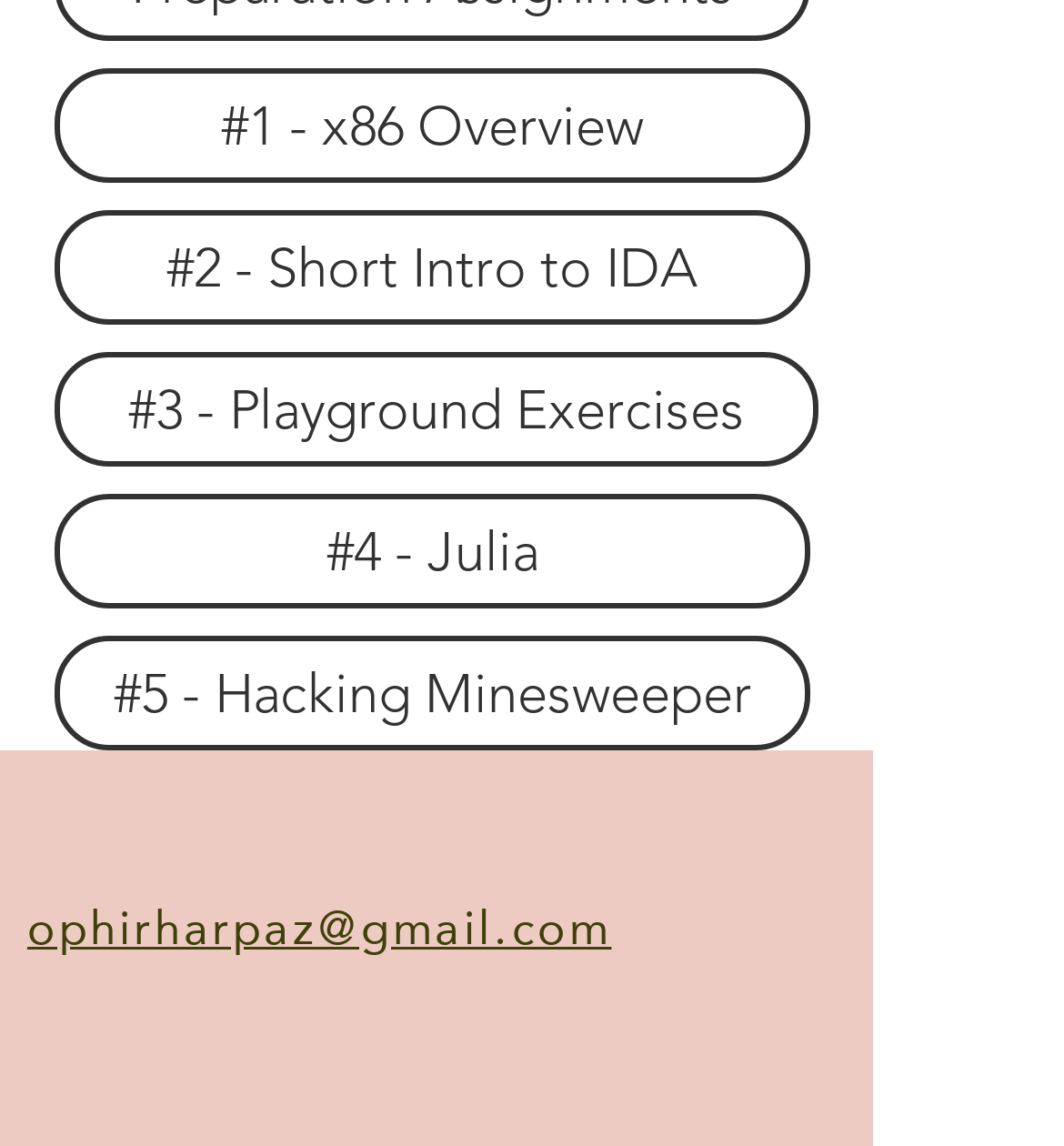Can you specify the bounding box coordinates for the region that should be clicked to fulfill this instruction: "Visit Short Intro to IDA".

[0.051, 0.184, 0.762, 0.284]